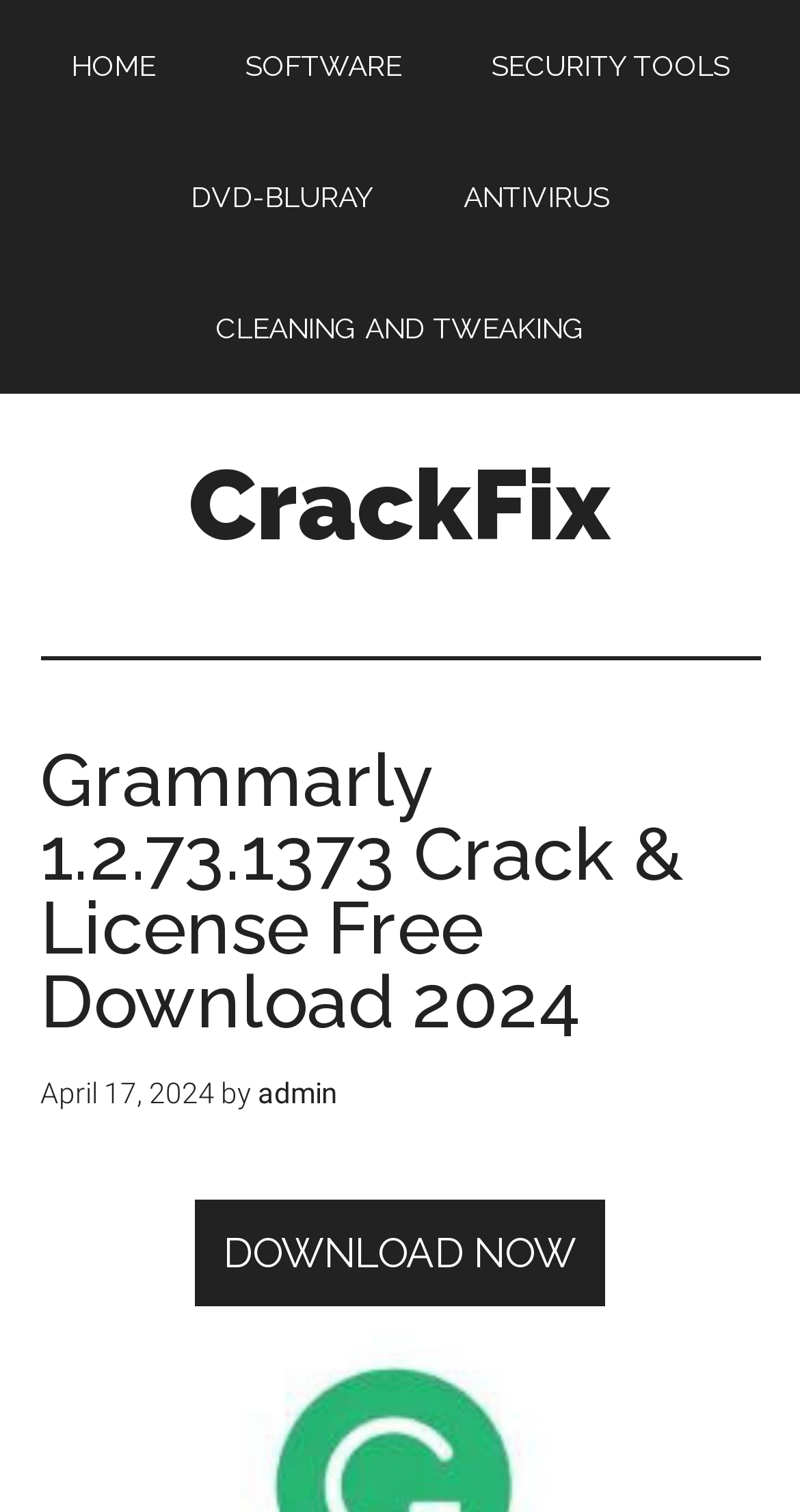How many navigation links are there?
Use the screenshot to answer the question with a single word or phrase.

5